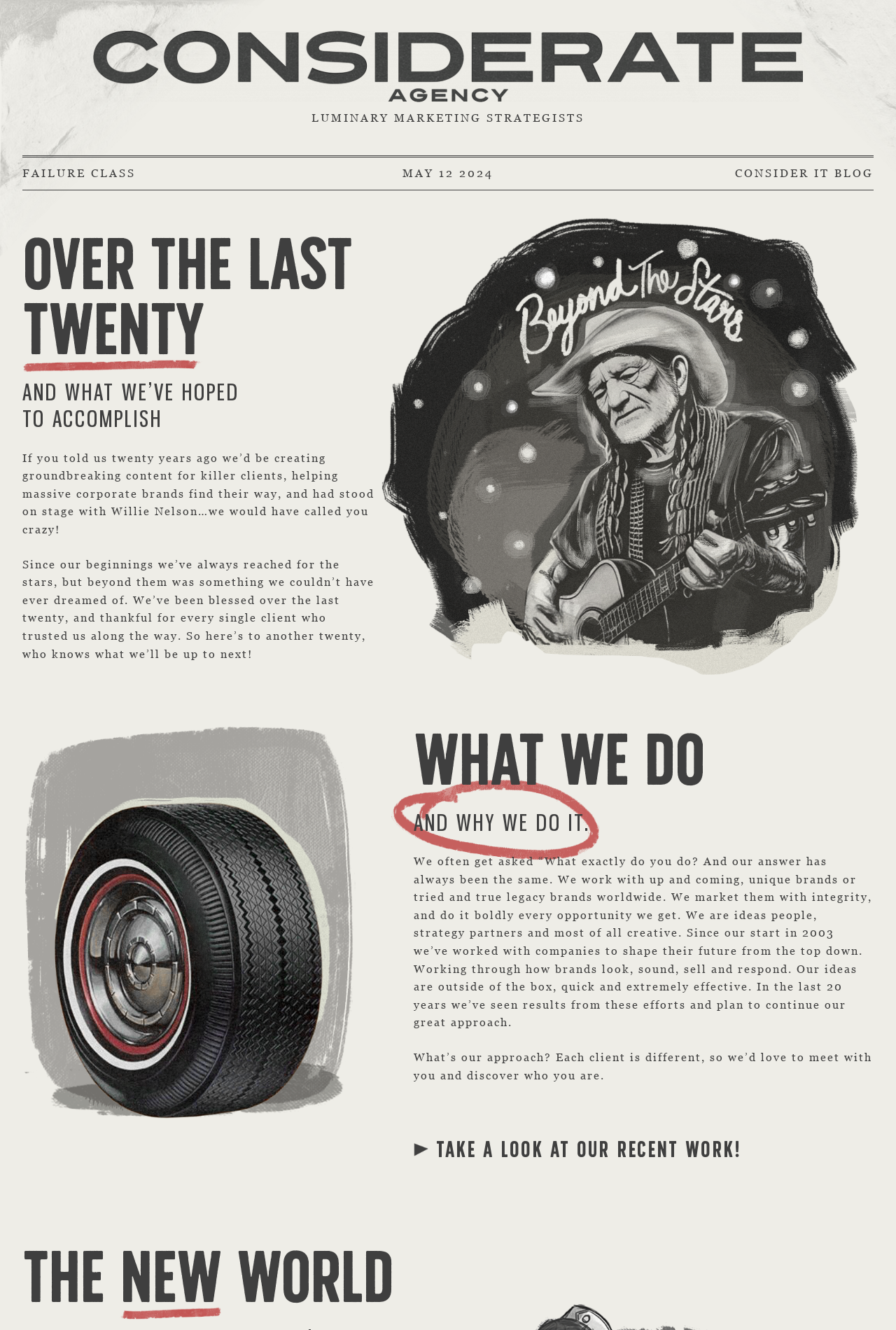Provide a thorough description of this webpage.

The webpage is about Considerate Agency, a marketing strategist company. At the top, there is a figure taking up most of the width, with a company name "LUMINARY MARKETING STRATEGISTS" written in a horizontal line below it. 

On the left side, there are three links: "FAILURE CLASS", "MAY 12 2024", and "CONSIDER IT BLOG". Below these links, there are two headings: "OVER THE LAST TWENTY" and "AND WHAT WE’VE HOPED TO ACCOMPLISH". 

Following these headings, there are two paragraphs of text describing the company's history and achievements over the last twenty years. To the right of these paragraphs, there is a large figure taking up most of the width. 

Below the paragraphs, there is a horizontal separator line. Above the separator line, there is another figure on the left side, and on the right side, there are two headings: "WHAT WE DO" and "AND WHY WE DO IT.". 

Below the separator line, there is a long paragraph describing the company's services and approach. The paragraph is followed by a shorter paragraph and a link "TAKE A LOOK AT OUR RECENT WORK!". 

Finally, at the bottom, there is another horizontal separator line, and above it, there is a heading "THE NEW WORLD".